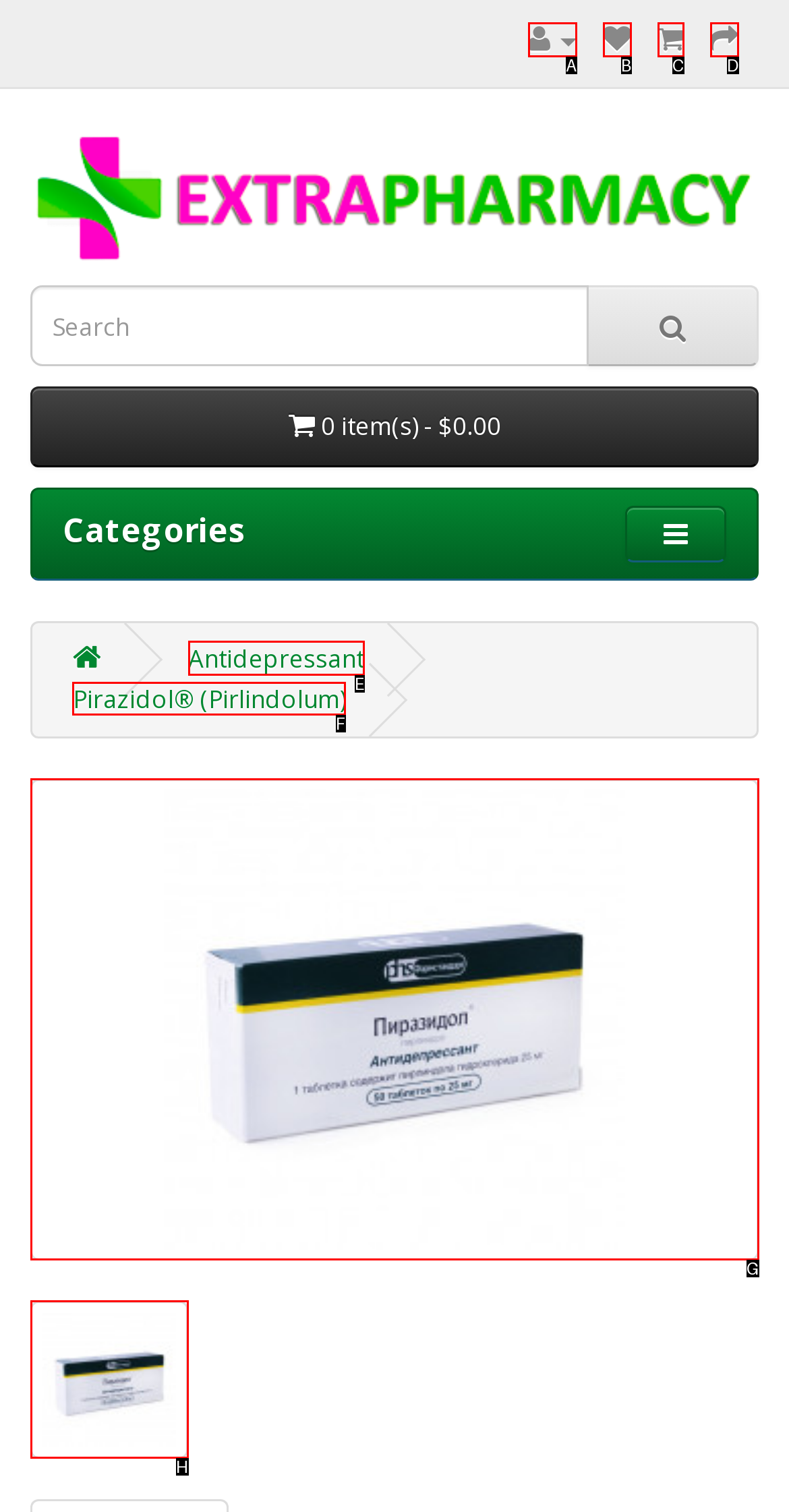Choose the letter of the option you need to click to Learn more about Pirazidol. Answer with the letter only.

F